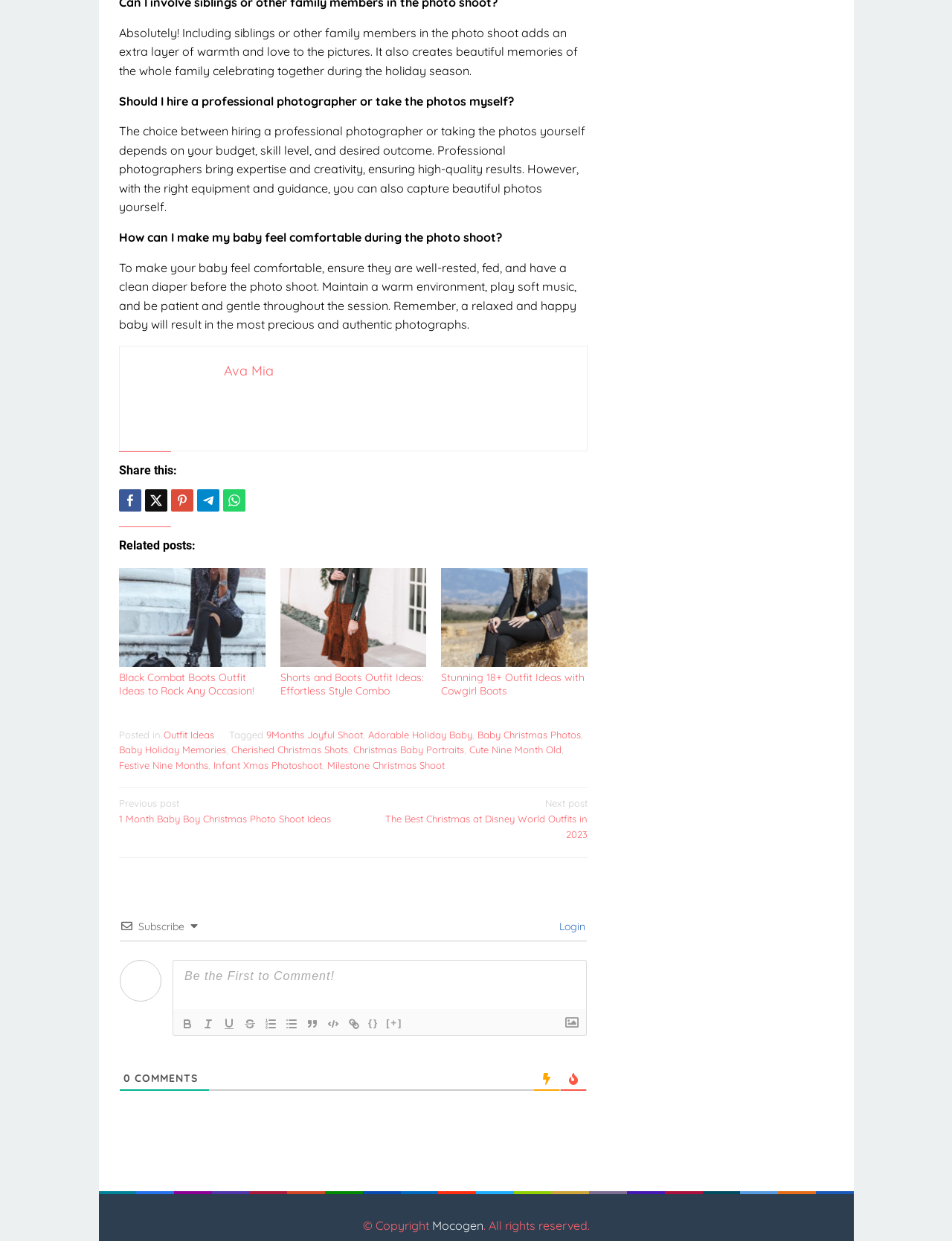Locate the bounding box coordinates of the region to be clicked to comply with the following instruction: "Click the 'Tweet this' link". The coordinates must be four float numbers between 0 and 1, in the form [left, top, right, bottom].

[0.152, 0.394, 0.176, 0.412]